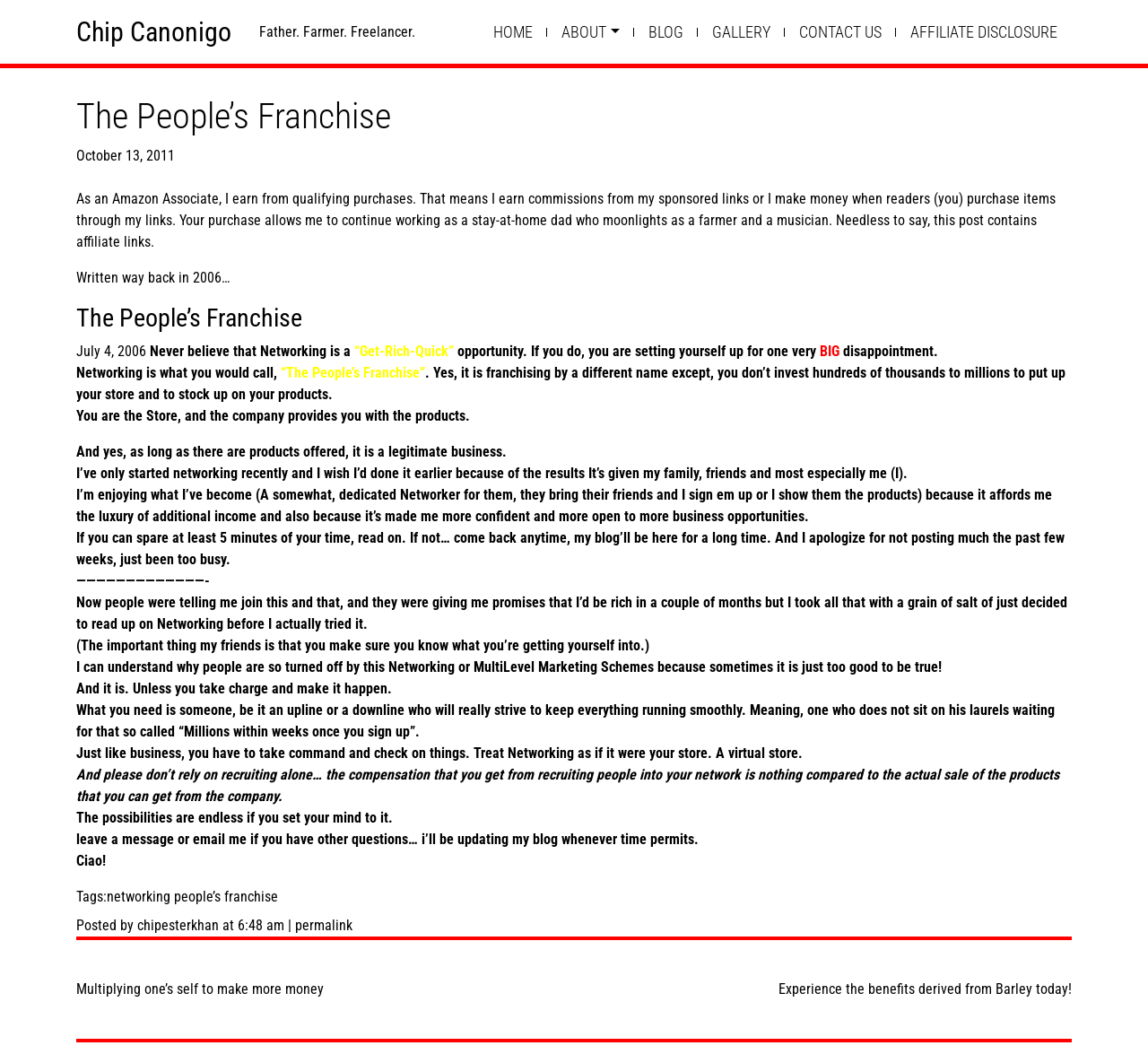Can you show the bounding box coordinates of the region to click on to complete the task described in the instruction: "Read the article 'The People’s Franchise'"?

[0.066, 0.089, 0.934, 0.157]